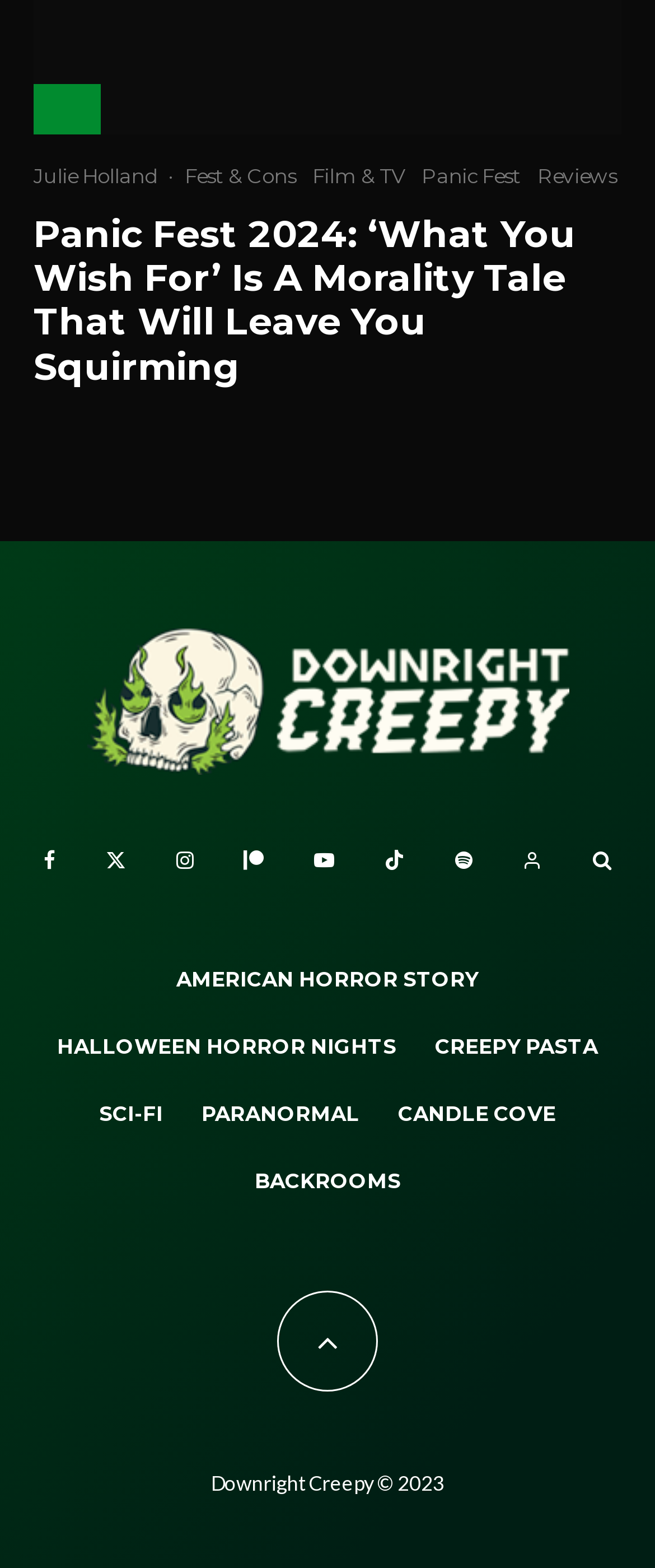Please determine the bounding box coordinates for the UI element described as: "Halloween Horror Nights".

[0.087, 0.657, 0.605, 0.679]